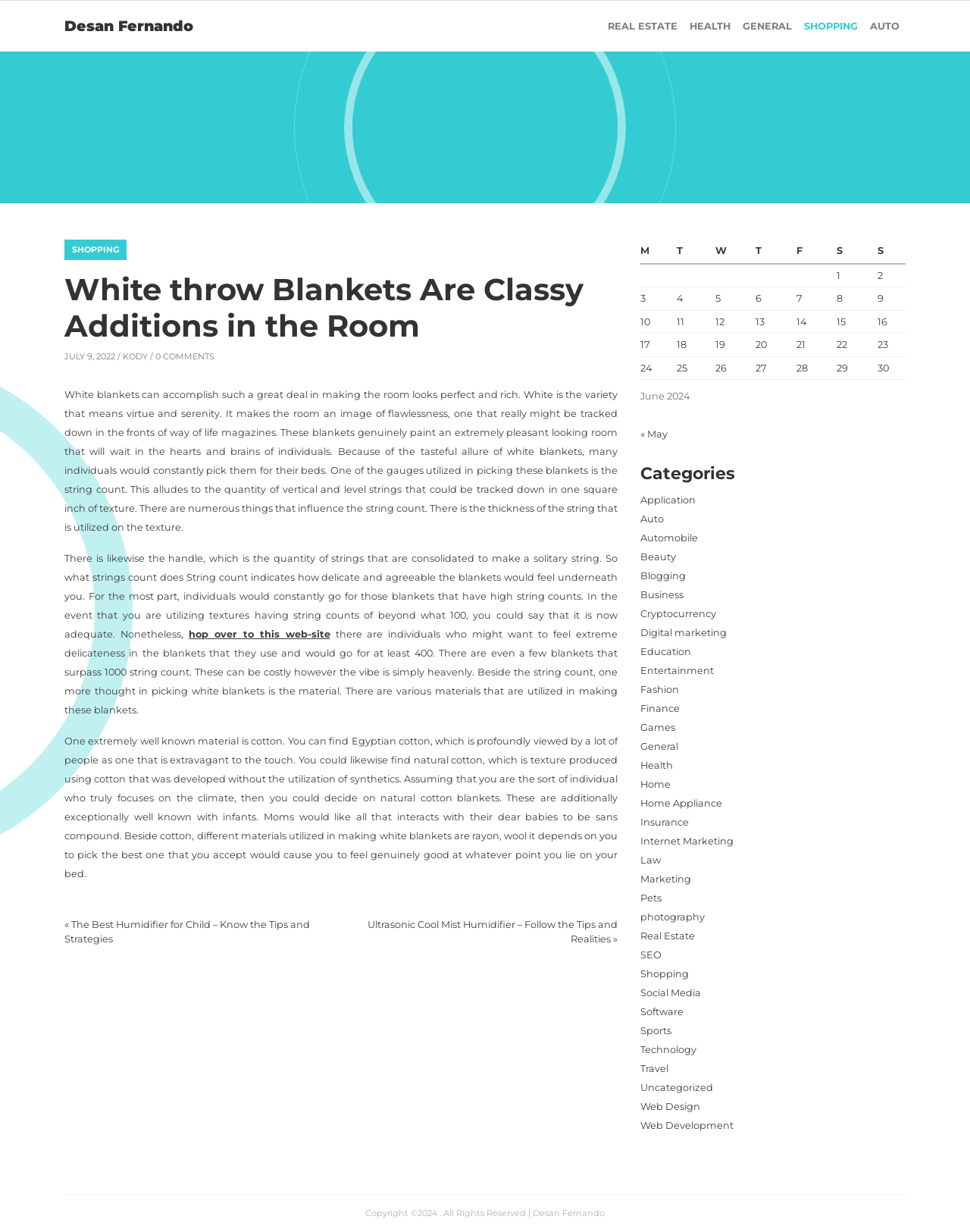Pinpoint the bounding box coordinates of the area that should be clicked to complete the following instruction: "Go to the 'SHOPPING' category". The coordinates must be given as four float numbers between 0 and 1, i.e., [left, top, right, bottom].

[0.823, 0.01, 0.891, 0.032]